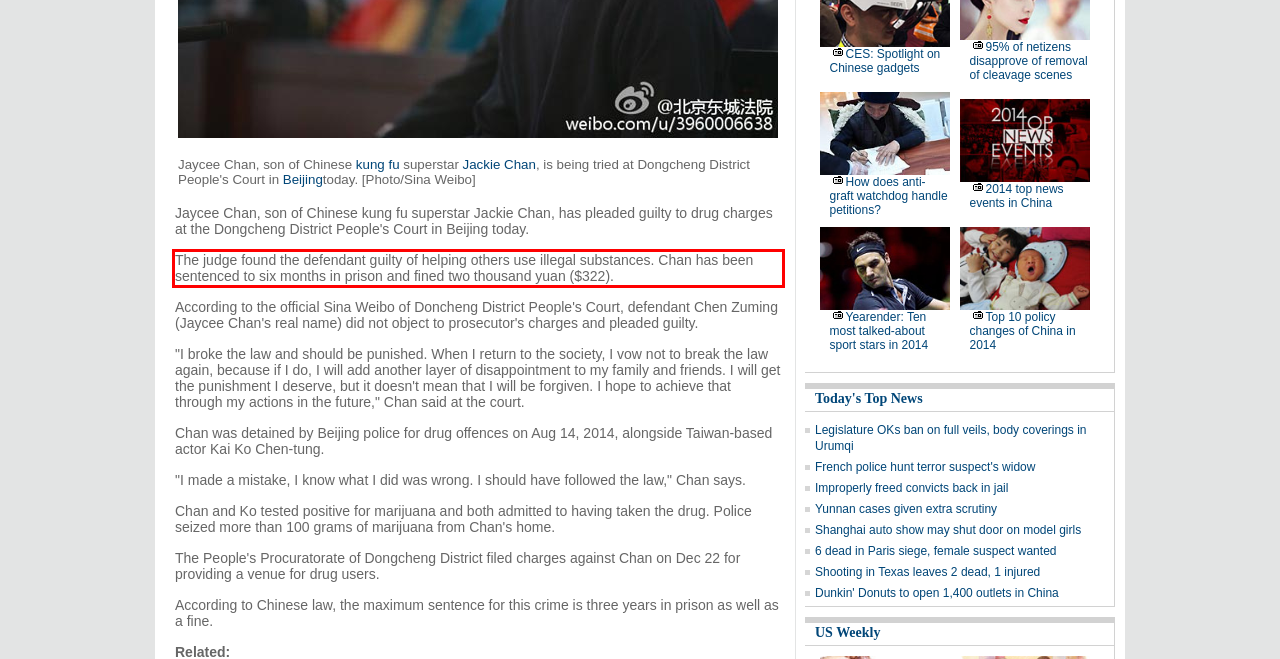You are provided with a screenshot of a webpage that includes a red bounding box. Extract and generate the text content found within the red bounding box.

The judge found the defendant guilty of helping others use illegal substances. Chan has been sentenced to six months in prison and fined two thousand yuan ($322).